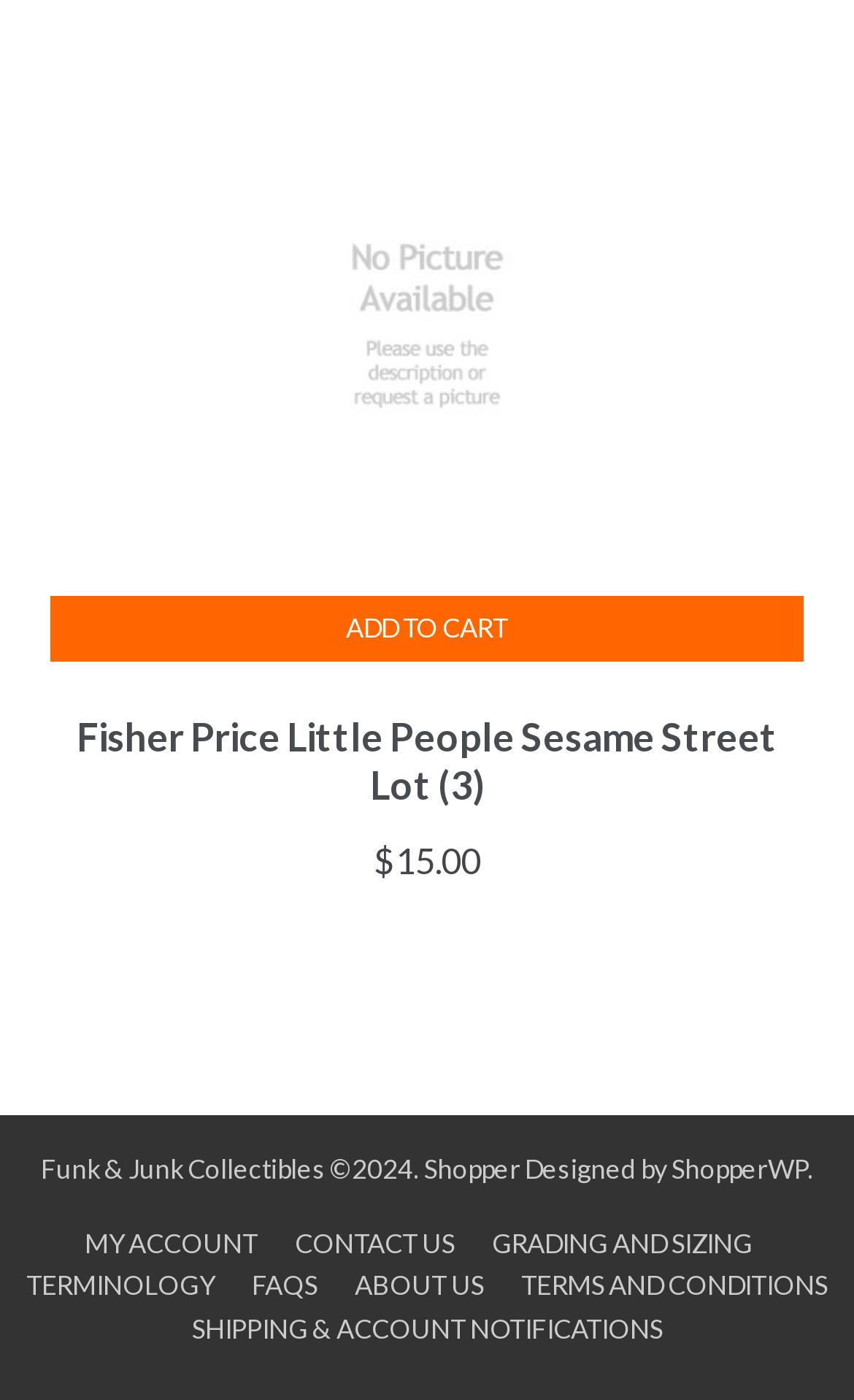Answer the question with a single word or phrase: 
What are the available navigation options?

MY ACCOUNT, CONTACT US, etc.